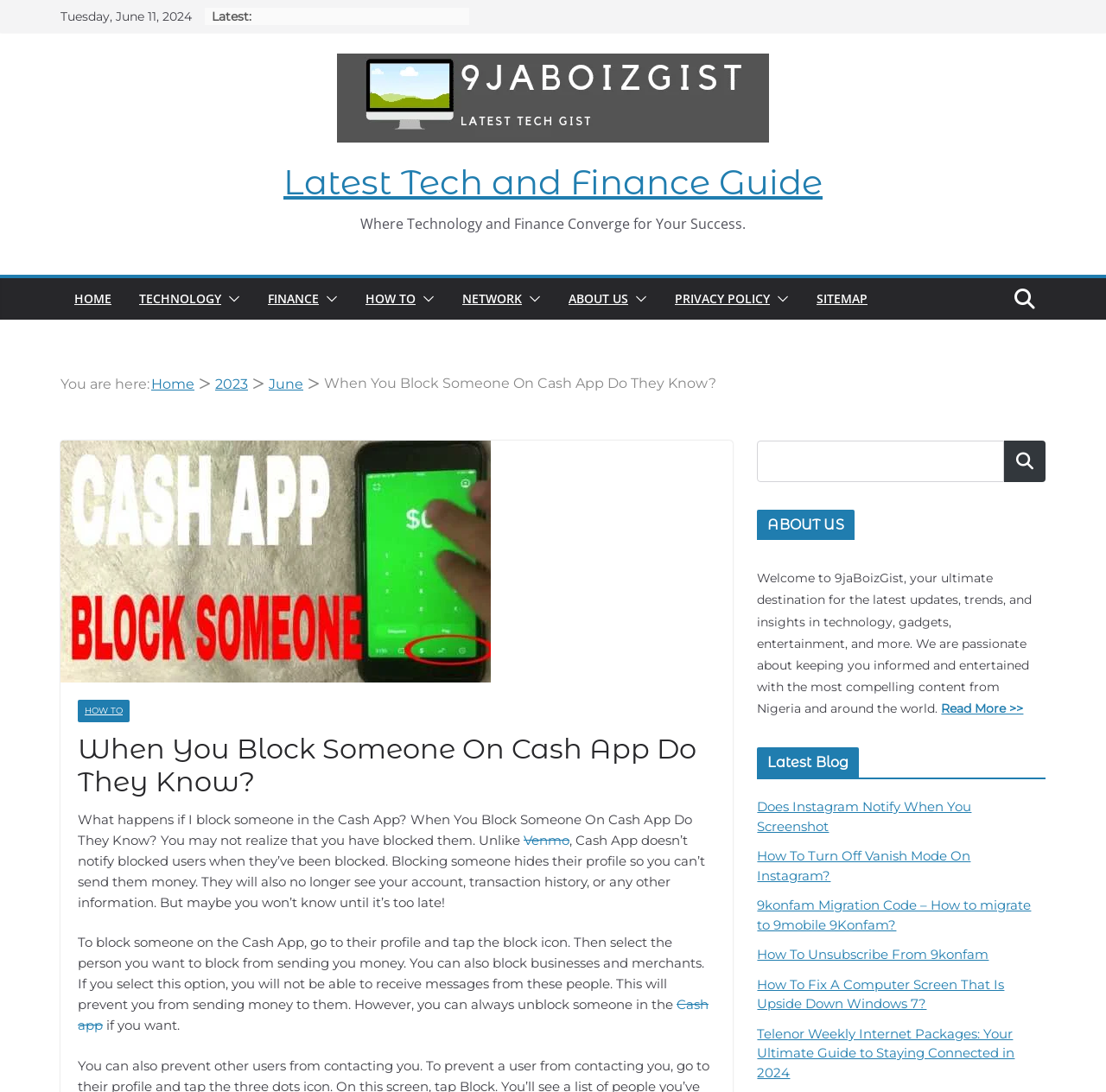Please identify the bounding box coordinates of the element that needs to be clicked to perform the following instruction: "Click on the 'HOME' link".

[0.067, 0.263, 0.101, 0.285]